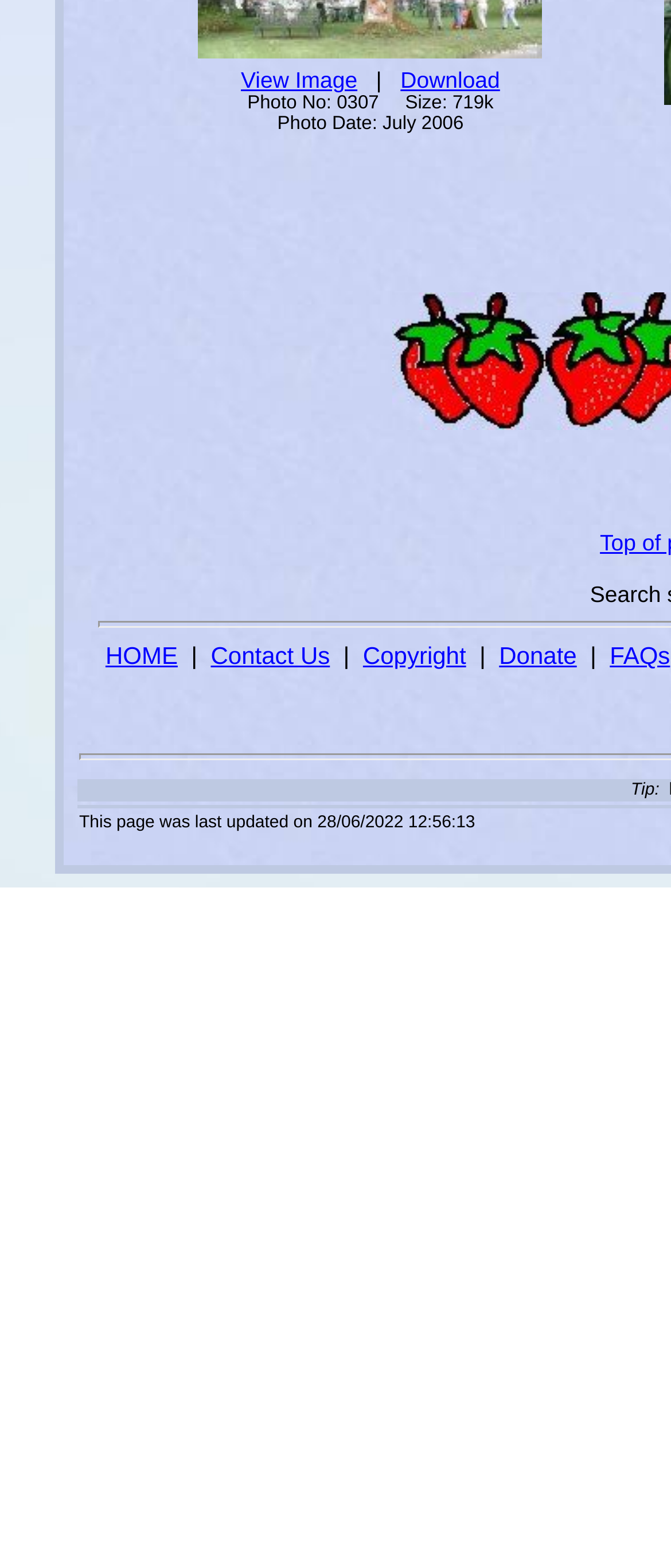Locate the bounding box coordinates of the area to click to fulfill this instruction: "View FAQs". The bounding box should be presented as four float numbers between 0 and 1, in the order [left, top, right, bottom].

[0.909, 0.409, 0.999, 0.427]